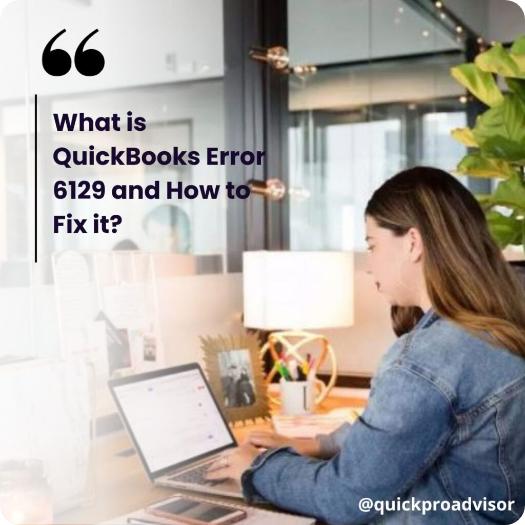Provide a thorough and detailed caption for the image.

The image captures a focused individual working at a desk, addressing the technical issues associated with QuickBooks Error 6129. The desk is equipped with a laptop, showcasing the person's engagement in troubleshooting tasks related to database connectivity problems. The background hints at a modern workspace, complemented by a decorative lamp and personal items that suggest a productive environment. The caption highlights the theme, posing the question, "What is QuickBooks Error 6129 and How to Fix it?" This reflects the importance of understanding technical faults in accounting software, specifically regarding failure to verify database connections, which can disrupt crucial operations like payroll management. The image serves as a visual representation of the challenges and solutions connected to this common error in QuickBooks.